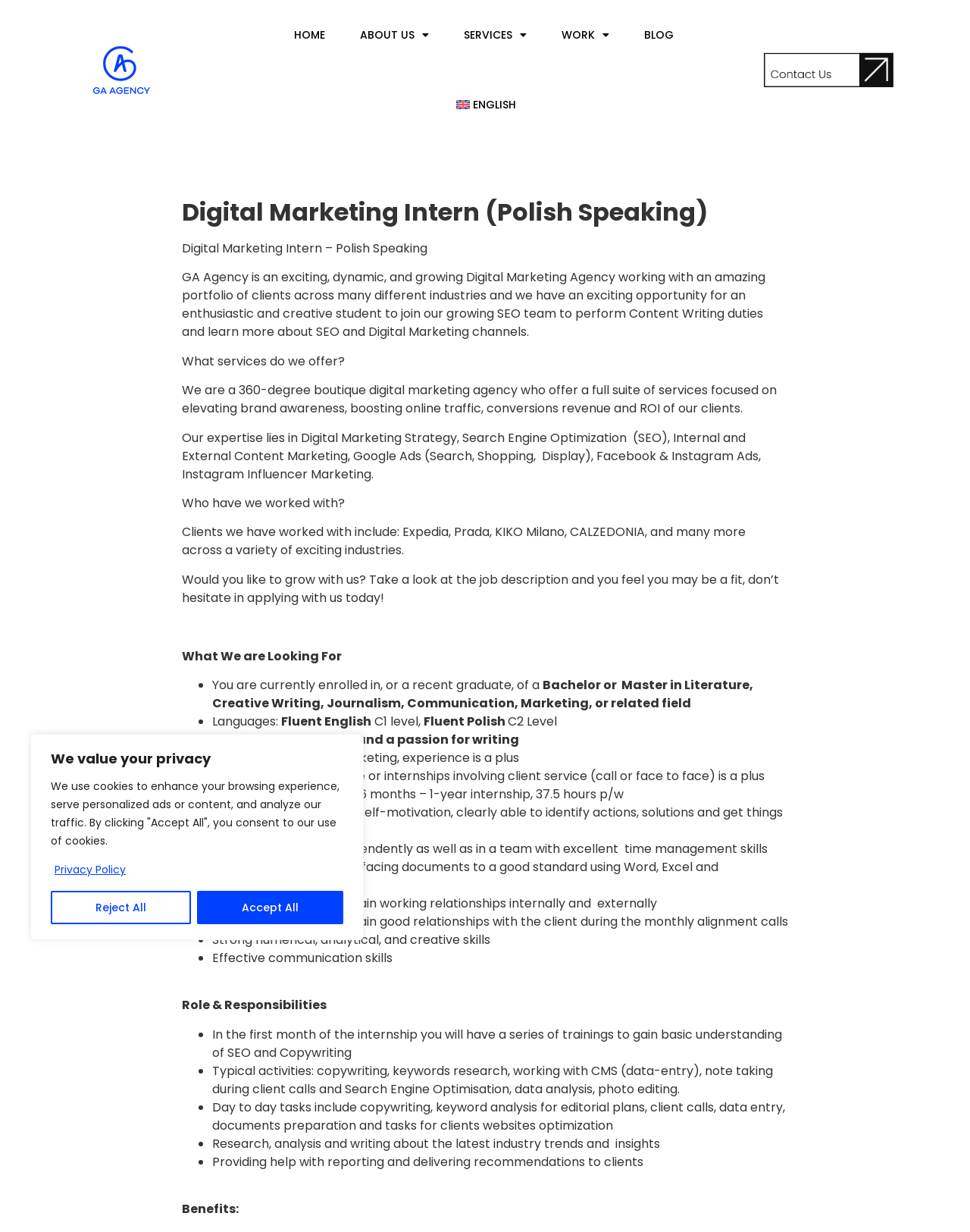What services does GA Agency offer?
Provide a comprehensive and detailed answer to the question.

According to the webpage, GA Agency is a 360-degree boutique digital marketing agency that offers a full suite of services focused on elevating brand awareness, boosting online traffic, conversions revenue and ROI of clients. The services include Digital Marketing Strategy, Search Engine Optimization, Internal and External Content Marketing, Google Ads, Facebook & Instagram Ads, and Instagram Influencer Marketing.